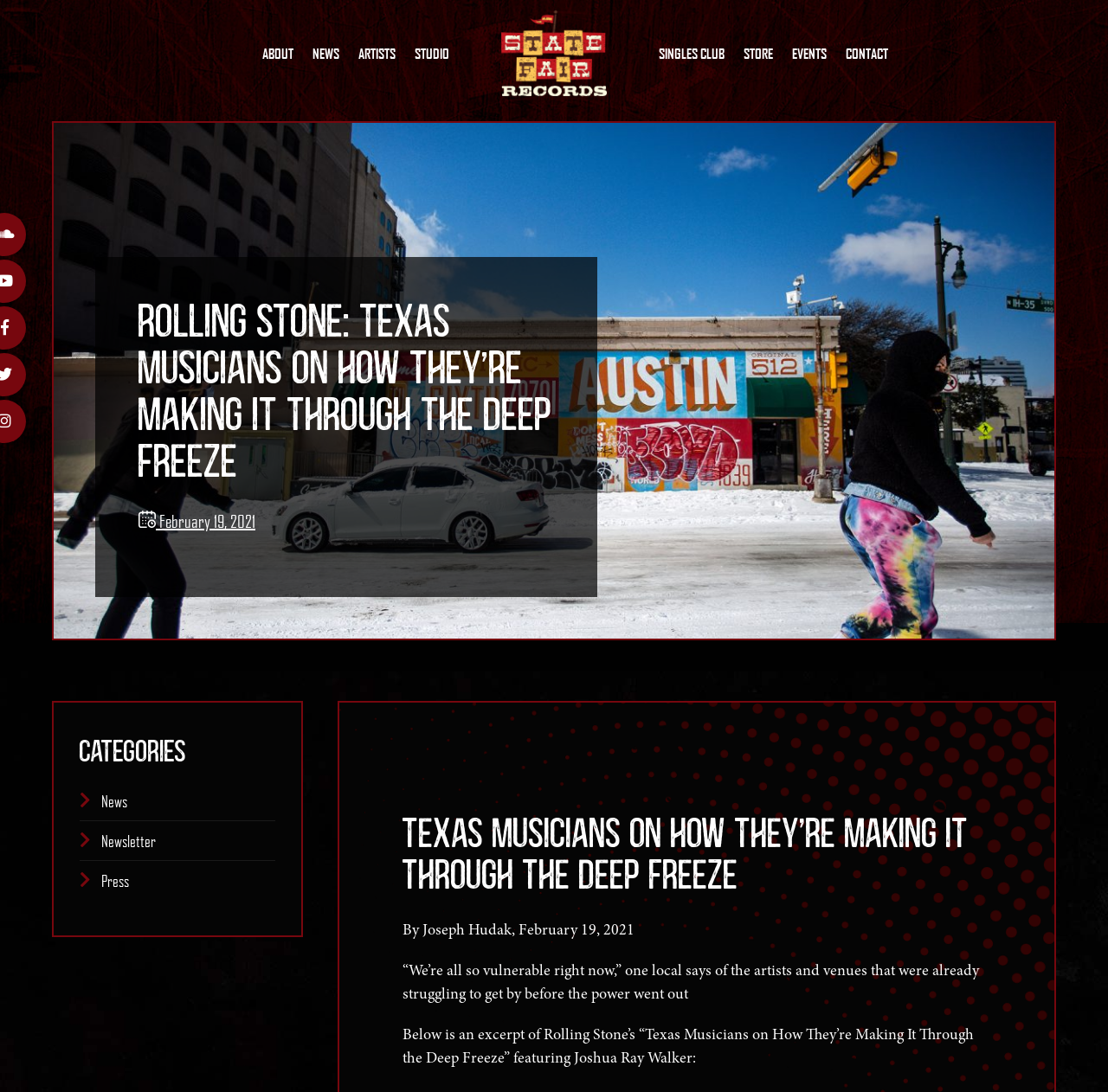What is the date of the article?
Answer briefly with a single word or phrase based on the image.

February 19, 2021